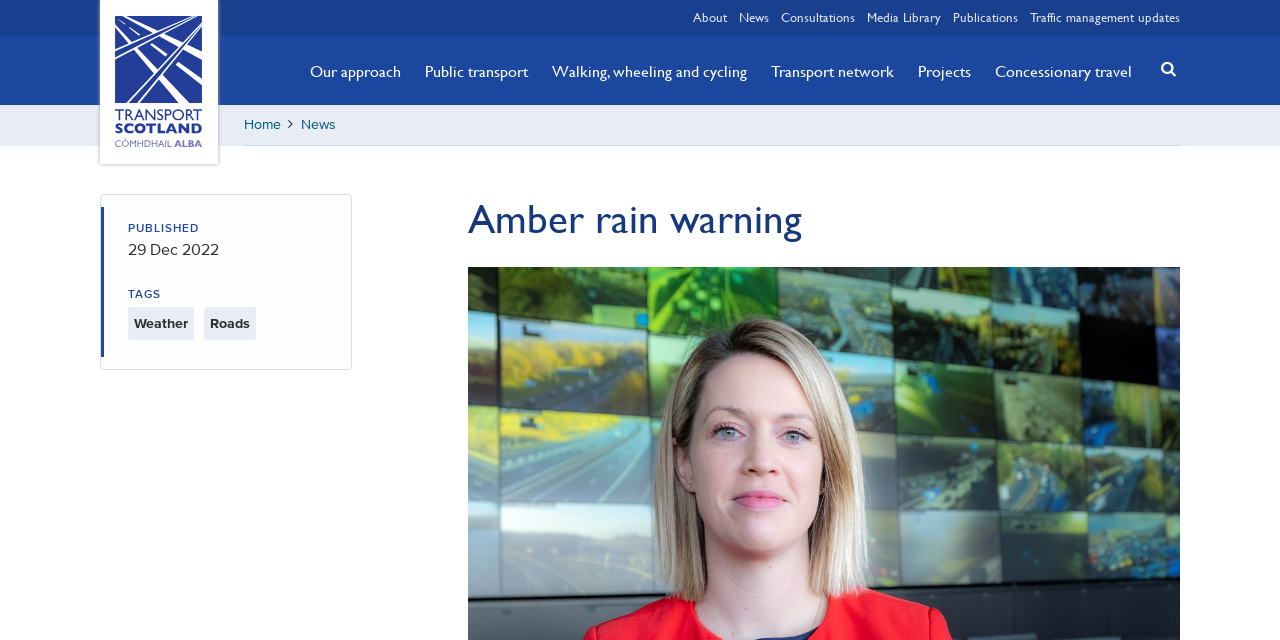Please find the bounding box coordinates of the element that must be clicked to perform the given instruction: "read about weather". The coordinates should be four float numbers from 0 to 1, i.e., [left, top, right, bottom].

[0.1, 0.48, 0.152, 0.532]